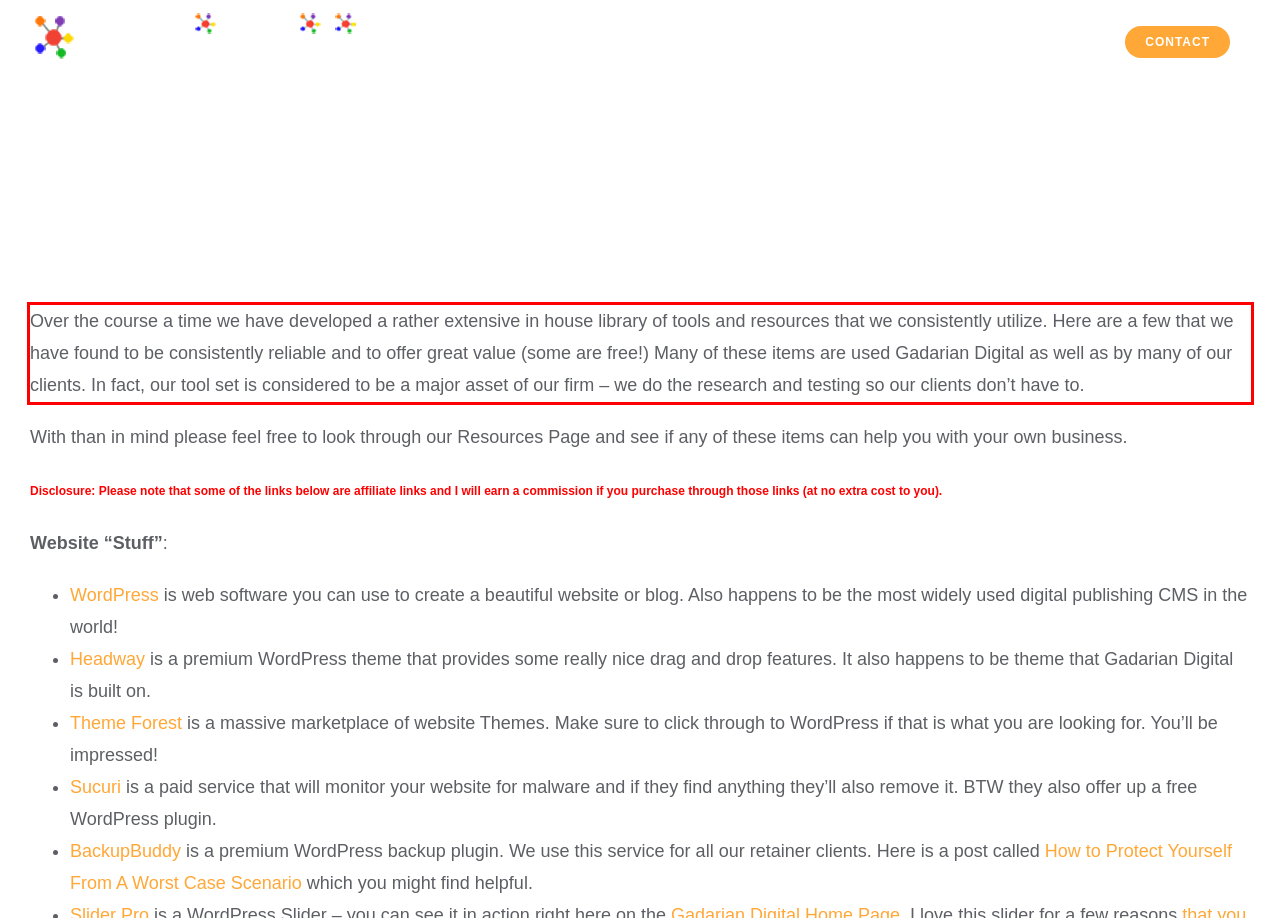Please identify and extract the text from the UI element that is surrounded by a red bounding box in the provided webpage screenshot.

Over the course a time we have developed a rather extensive in house library of tools and resources that we consistently utilize. Here are a few that we have found to be consistently reliable and to offer great value (some are free!) Many of these items are used Gadarian Digital as well as by many of our clients. In fact, our tool set is considered to be a major asset of our firm – we do the research and testing so our clients don’t have to.